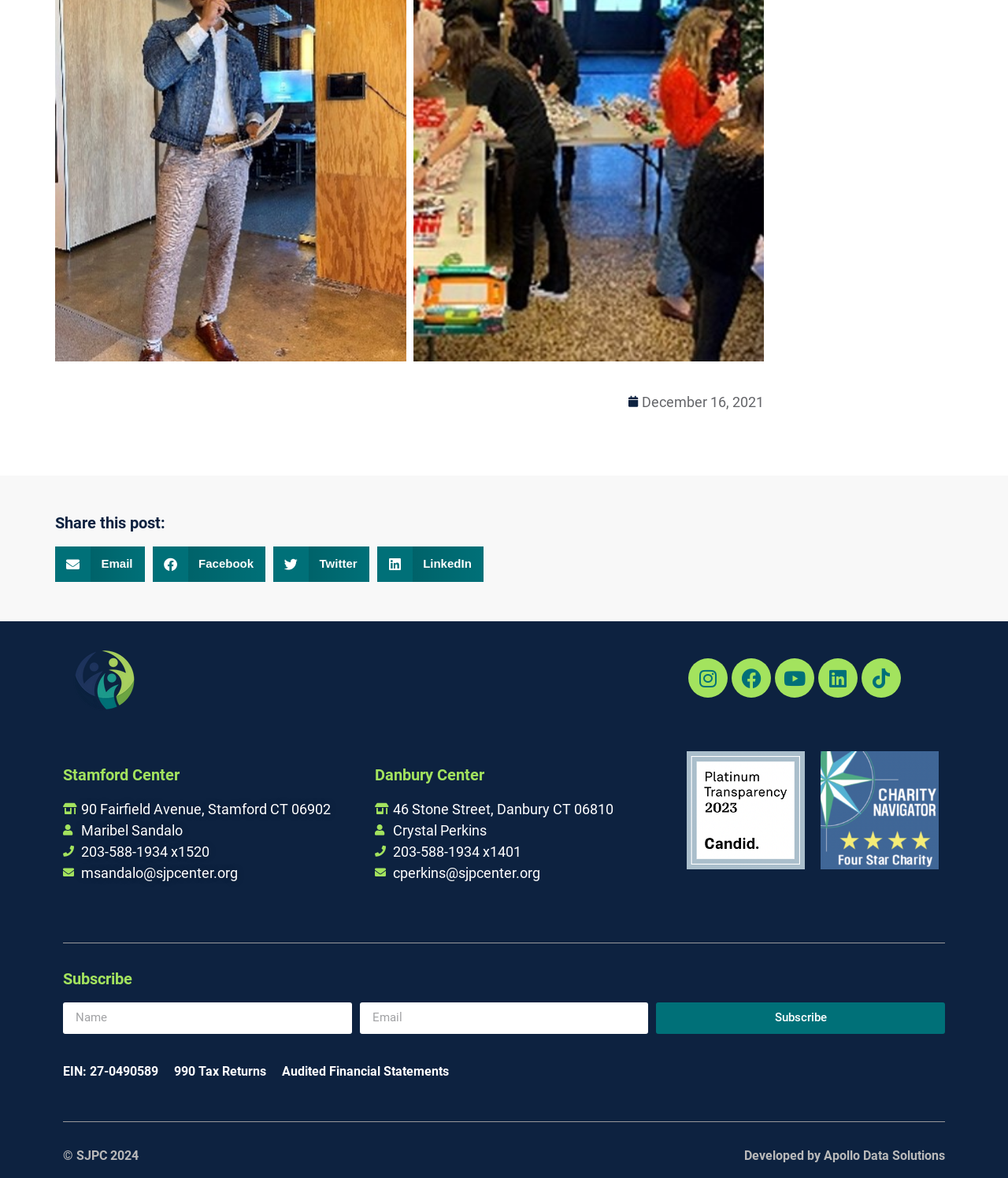What is the purpose of the 'Share this post' section?
Answer the question in a detailed and comprehensive manner.

The 'Share this post' section contains buttons for sharing on various social media platforms such as email, Facebook, Twitter, LinkedIn, and Instagram, indicating that the purpose of this section is to allow users to share the post on these platforms.